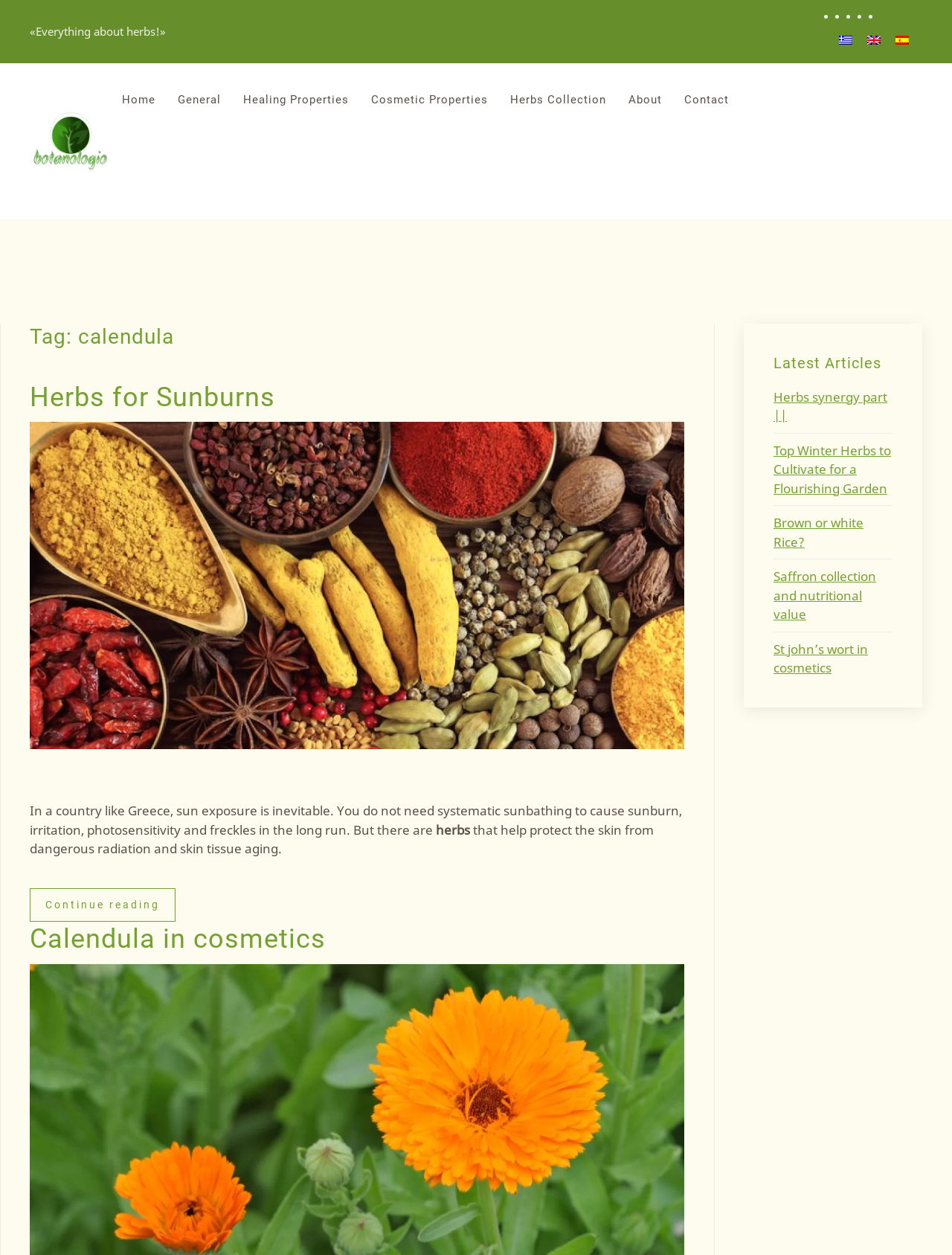Use a single word or phrase to respond to the question:
What is the topic of the first article on the page?

Herbs for Sunburns